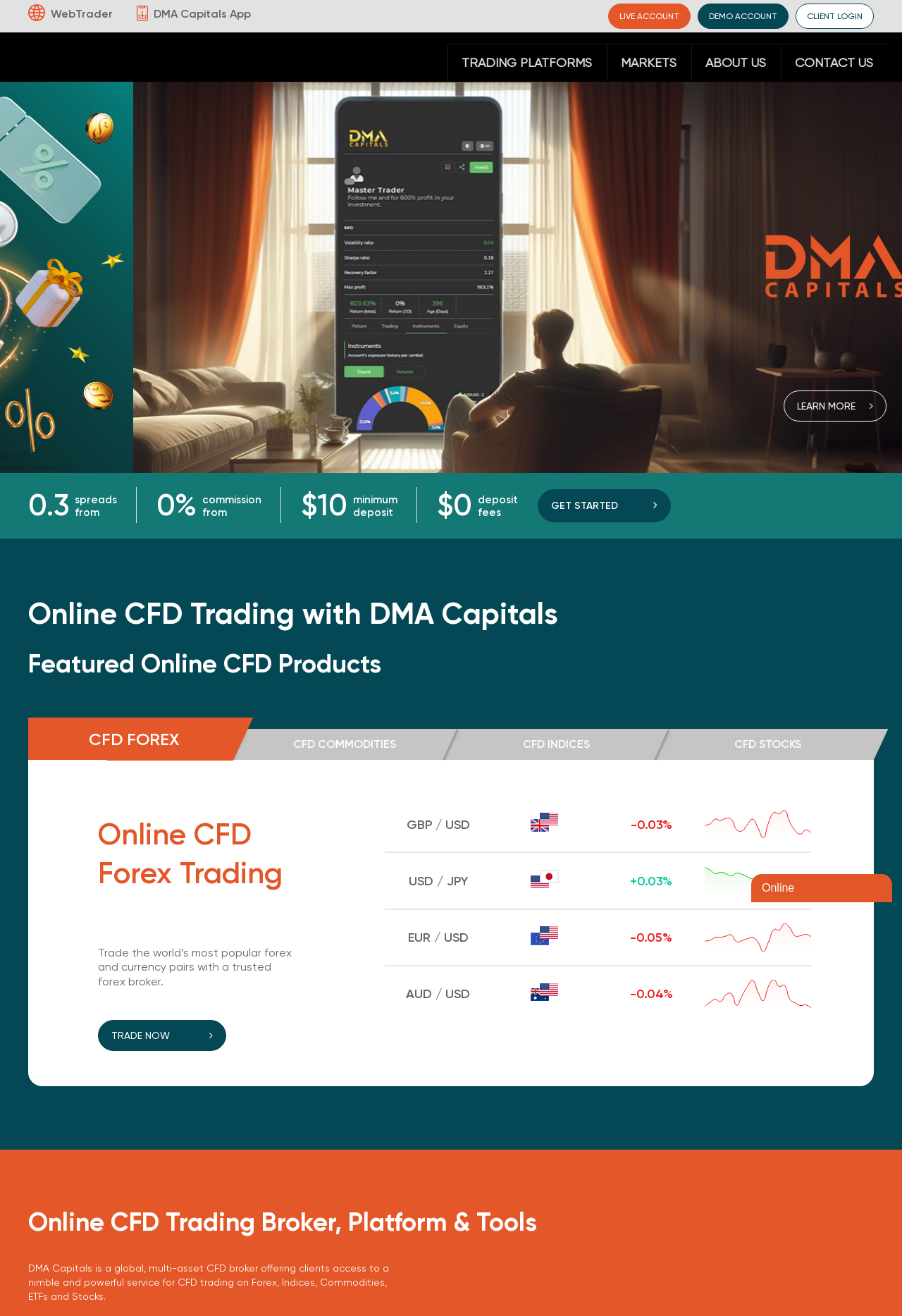Please find the bounding box coordinates of the element that needs to be clicked to perform the following instruction: "Visit the exBlog WordPress Theme by YayPress website". The bounding box coordinates should be four float numbers between 0 and 1, represented as [left, top, right, bottom].

None